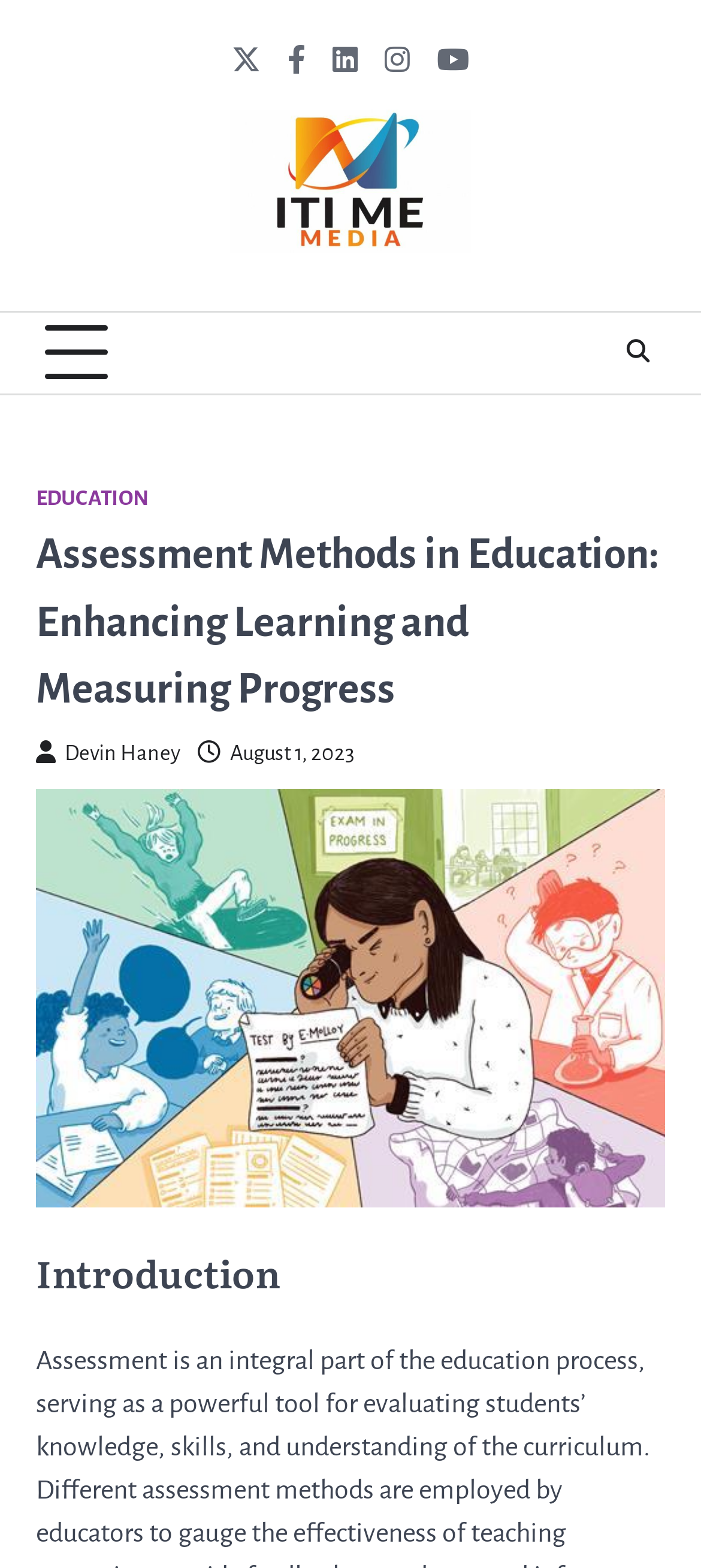Identify the bounding box coordinates of the clickable region necessary to fulfill the following instruction: "Open Twitter page". The bounding box coordinates should be four float numbers between 0 and 1, i.e., [left, top, right, bottom].

[0.331, 0.029, 0.372, 0.047]